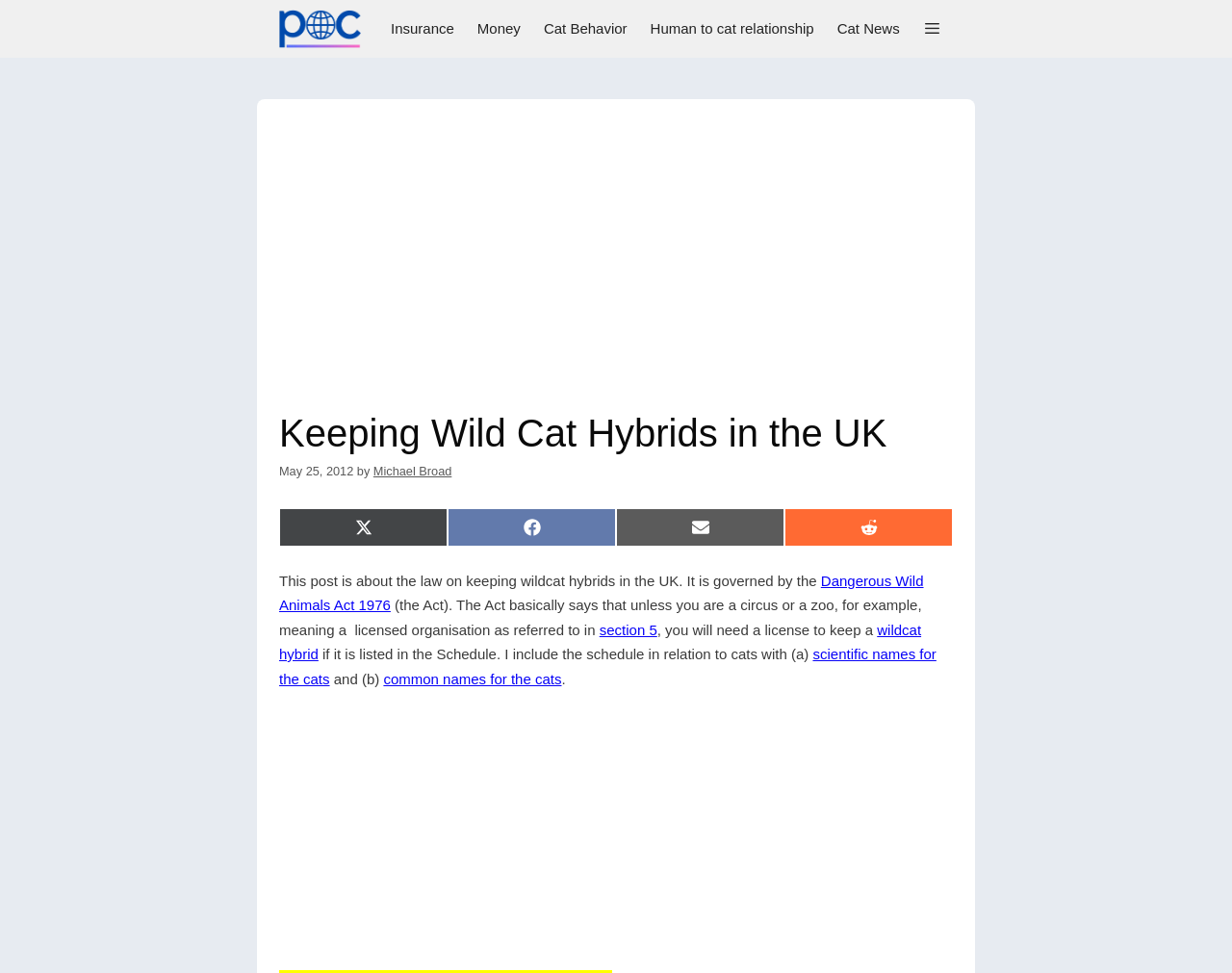Produce an elaborate caption capturing the essence of the webpage.

This webpage is about keeping wild cat hybrids in the UK, specifically discussing the laws and regulations surrounding it. At the top, there is a navigation bar with several links, including "Freethinking Animal Advocacy", "Insurance", "Money", "Cat Behavior", "Human to cat relationship", "Cat News", and a button with an icon. 

Below the navigation bar, there is a header section with a title "Keeping Wild Cat Hybrids in the UK" and a timestamp "May 25, 2012" by "Michael Broad". 

The main content of the webpage starts with a brief introduction to the topic, followed by several paragraphs of text discussing the laws and regulations, specifically the "Dangerous Wild Animals Act 1976". There are several links within the text, including "Dangerous Wild Animals Act 1976", "section 5", "wildcat hybrid", "scientific names for the cats", and "common names for the cats". 

On the right side of the main content, there are social media sharing links, including "Share on X (Twitter)", "Share on Facebook", "Share on Email", and "Share on Reddit". 

At the bottom of the main content, there is an image of a "Chausie - Grizzled Female", which is likely a wild cat hybrid.